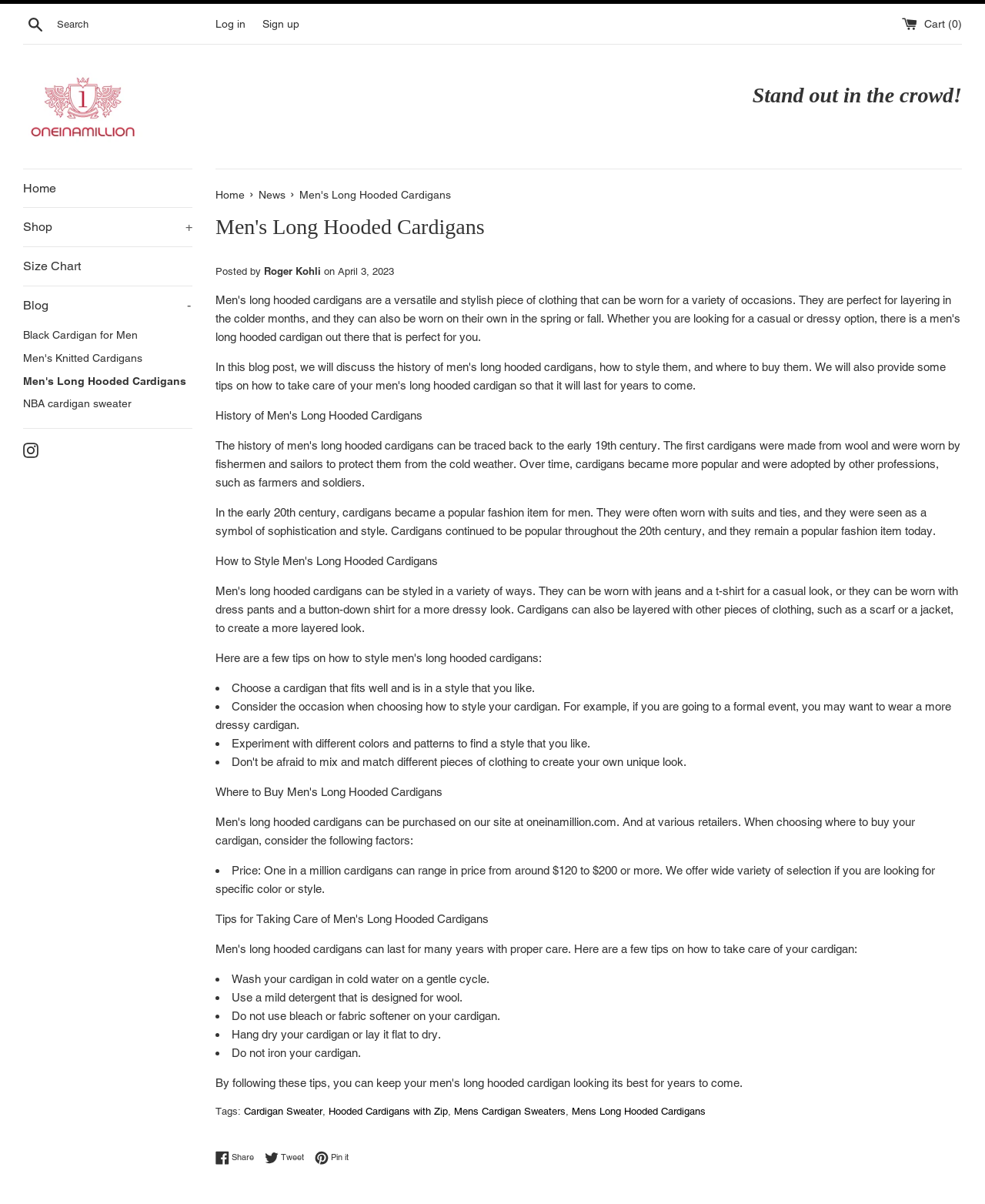Extract the text of the main heading from the webpage.

Stand out in the crowd!